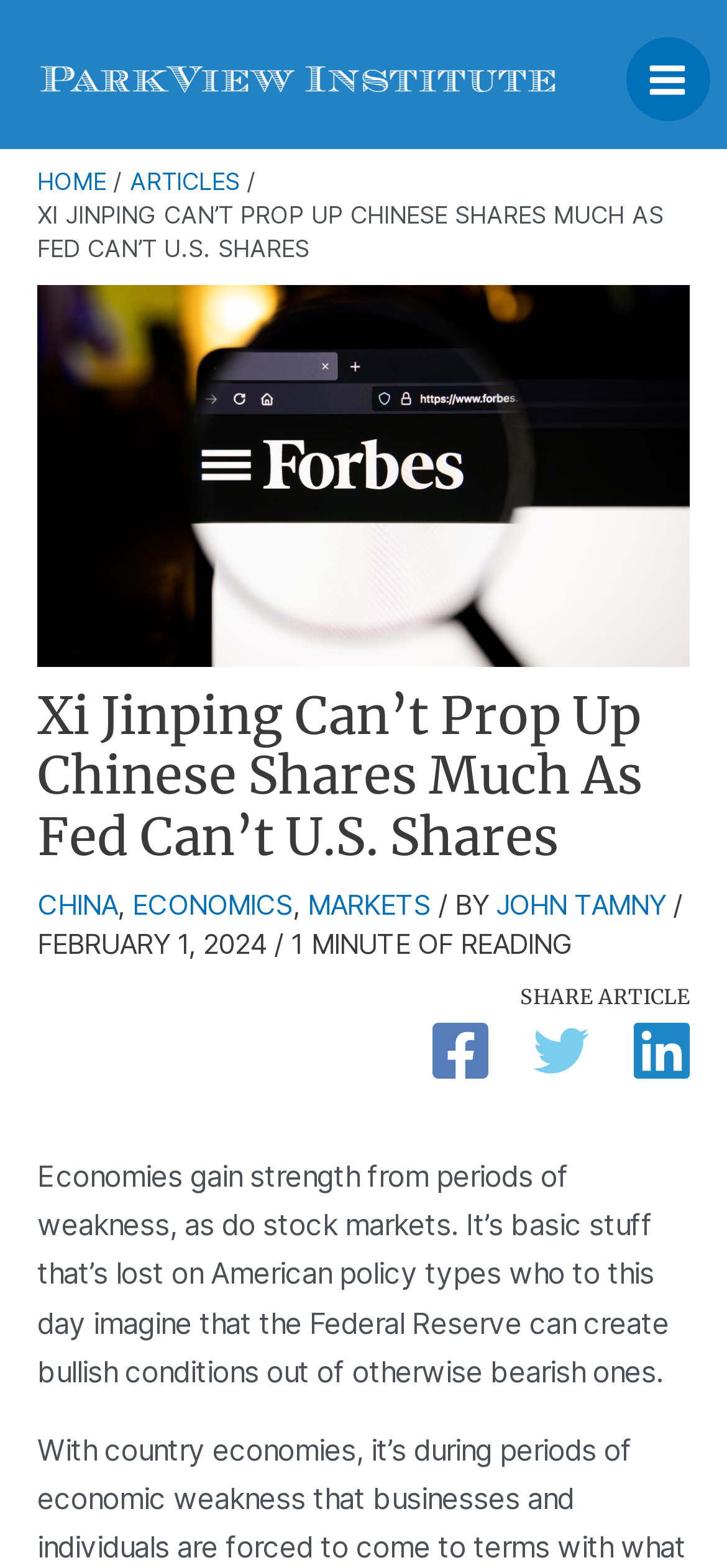What are the categories of the article?
Refer to the image and give a detailed answer to the query.

The categories of the article can be found in the middle of the webpage, where it is written as 'CHINA, ECONOMICS, MARKETS', indicating that the article belongs to these three categories.